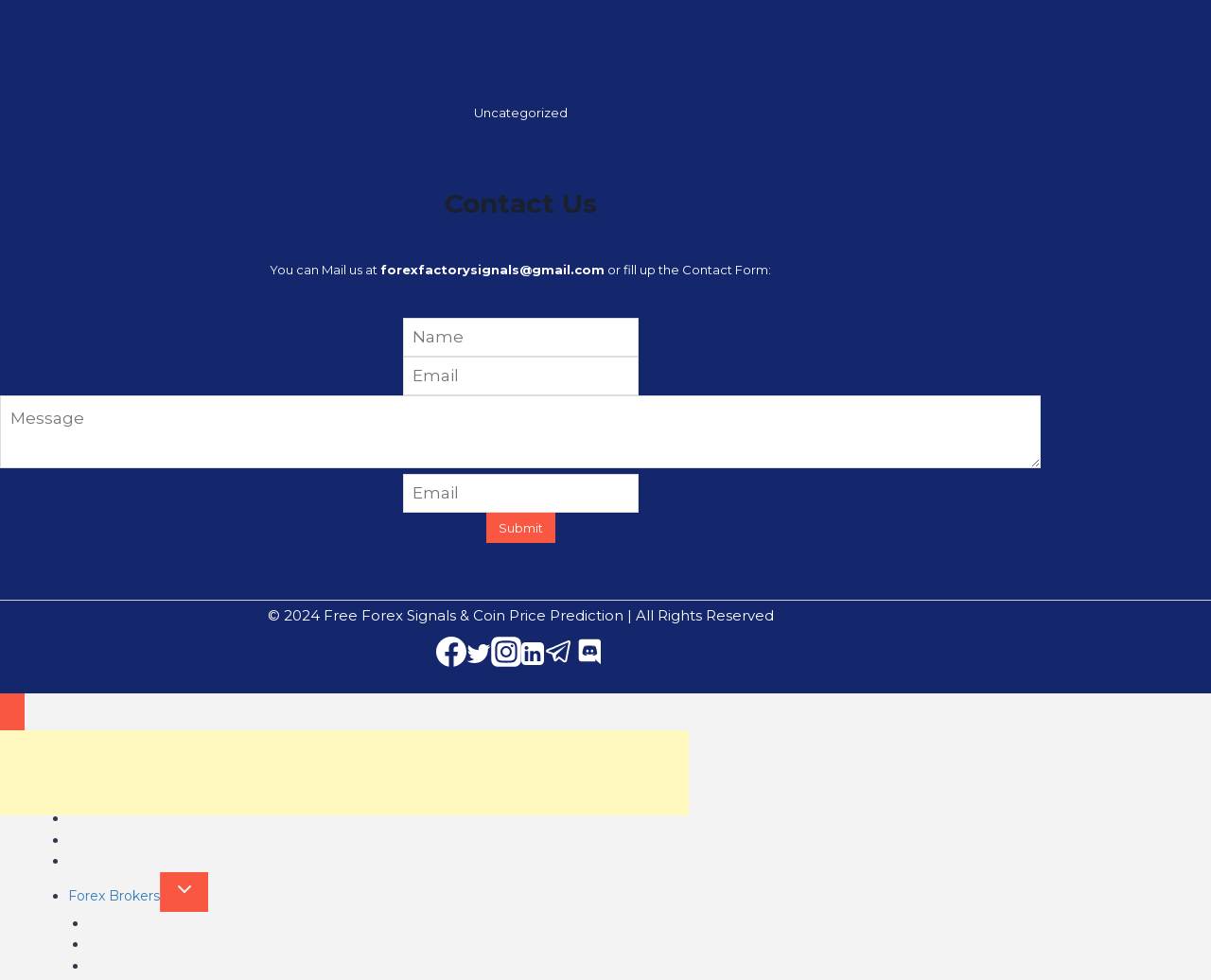Highlight the bounding box coordinates of the element that should be clicked to carry out the following instruction: "View the ABOUT US page". The coordinates must be given as four float numbers ranging from 0 to 1, i.e., [left, top, right, bottom].

None